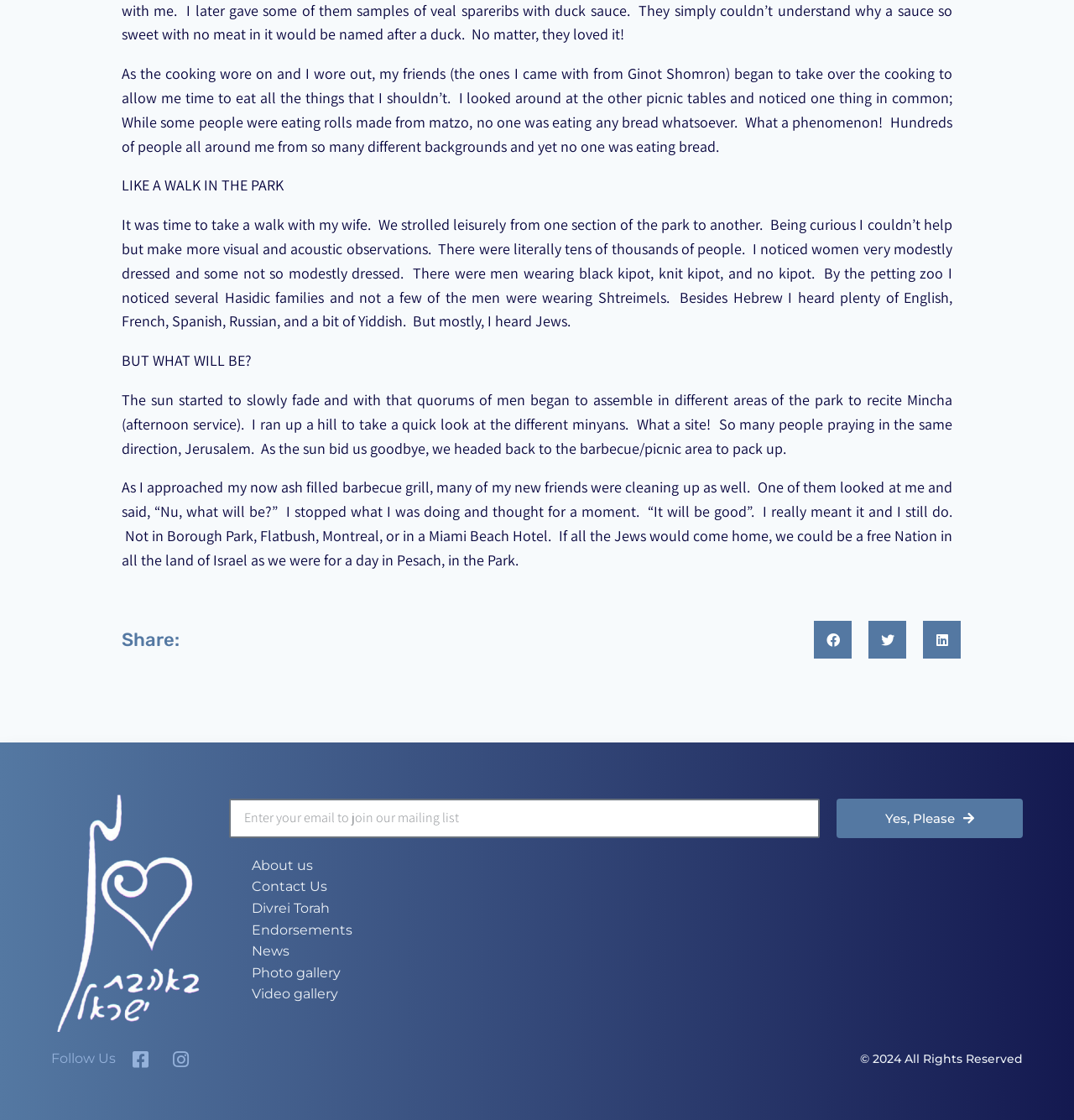Carefully examine the image and provide an in-depth answer to the question: What is the language predominantly heard in the park?

The author notes that 'Besides Hebrew I heard plenty of English, French, Spanish, Russian, and a bit of Yiddish.' This suggests that Hebrew is the predominant language spoken in the park, with other languages also being spoken.